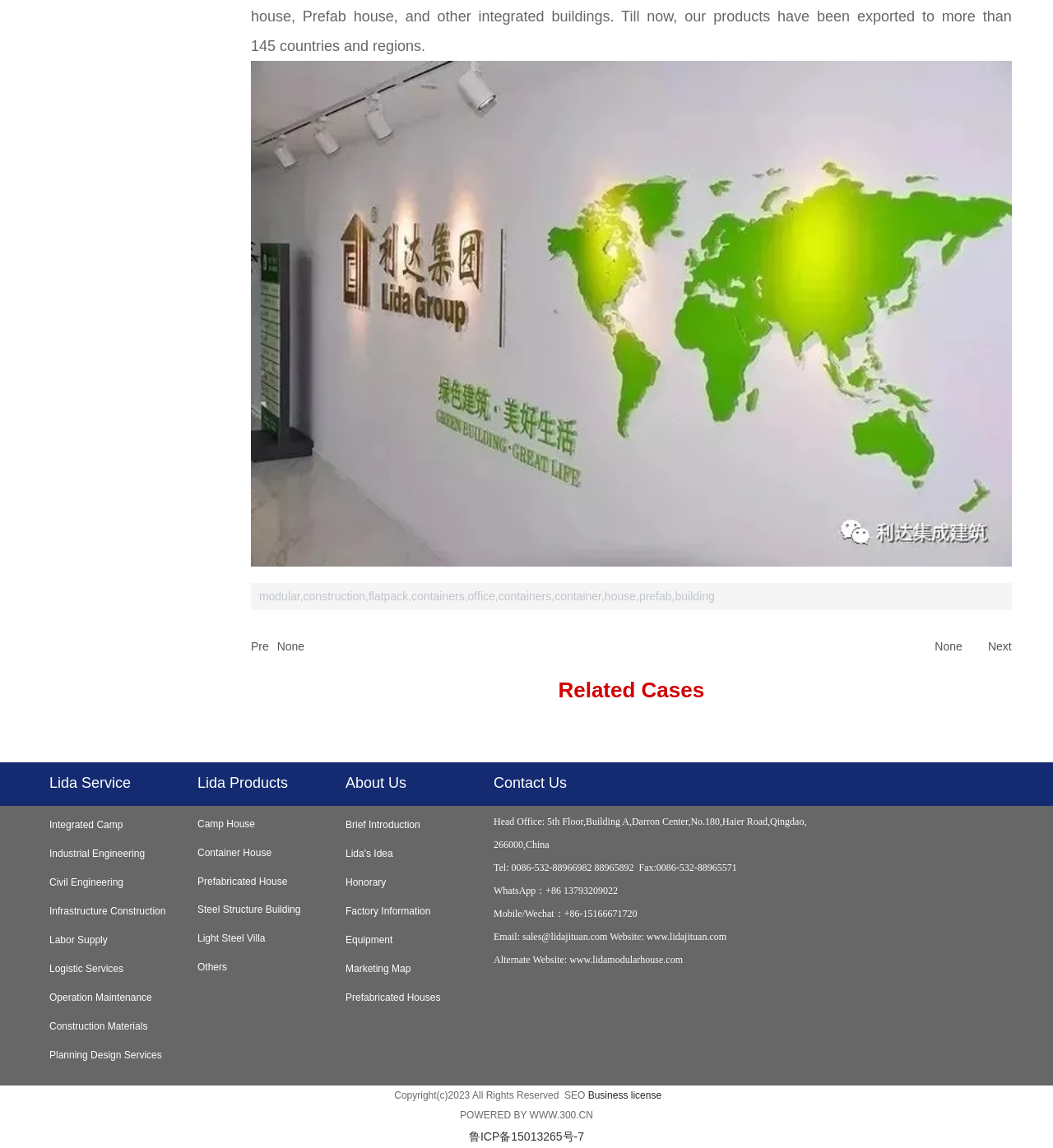What is the company's website?
Respond to the question with a well-detailed and thorough answer.

I found the company's website in the 'Contact Us' section, which is located at the bottom of the webpage. The website is written in a link element next to the 'Website:' label.